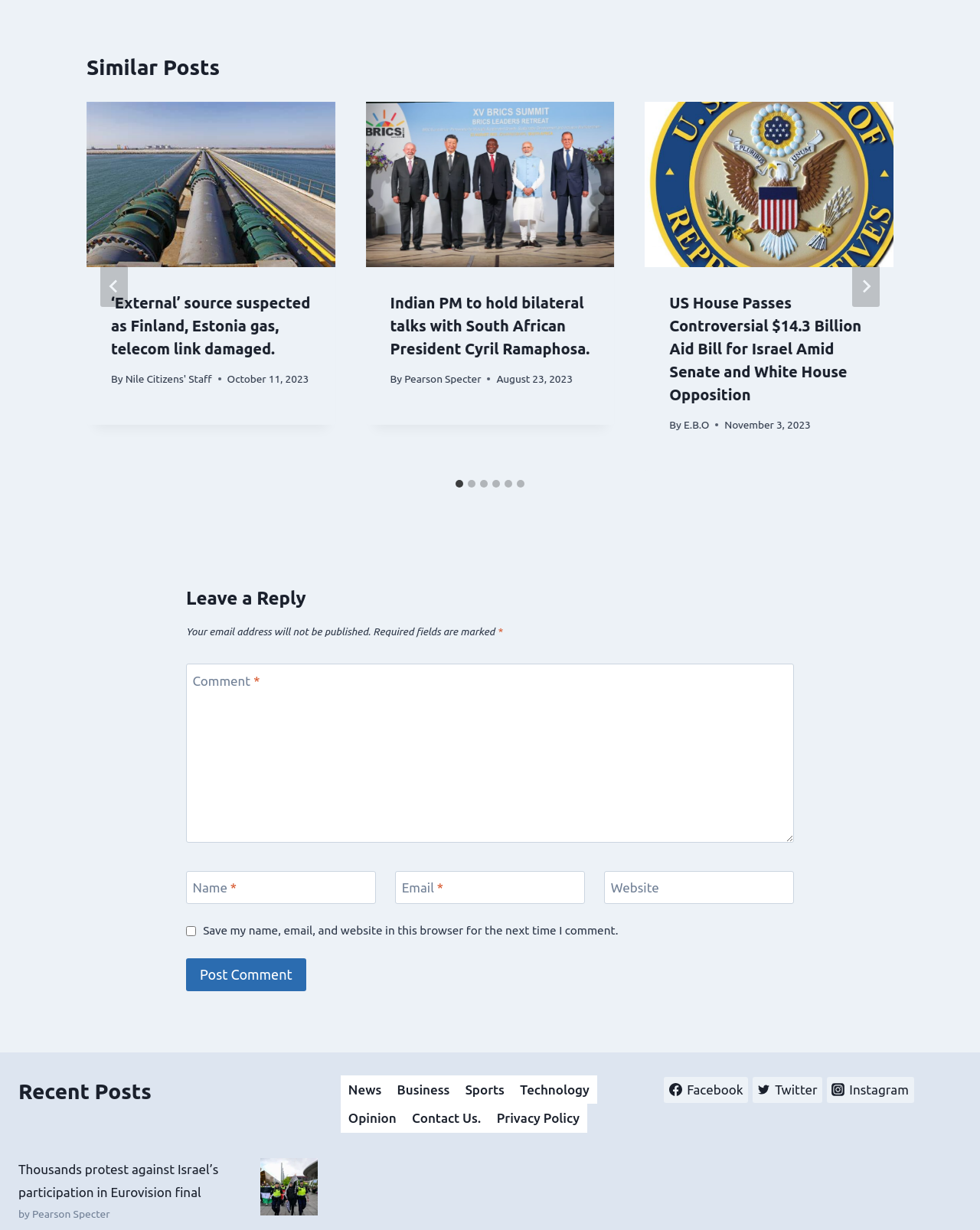Using the details from the image, please elaborate on the following question: Who is the author of the third post?

I looked at the third article element and found the link element with the text 'E.B.O', which is the author of the third post.